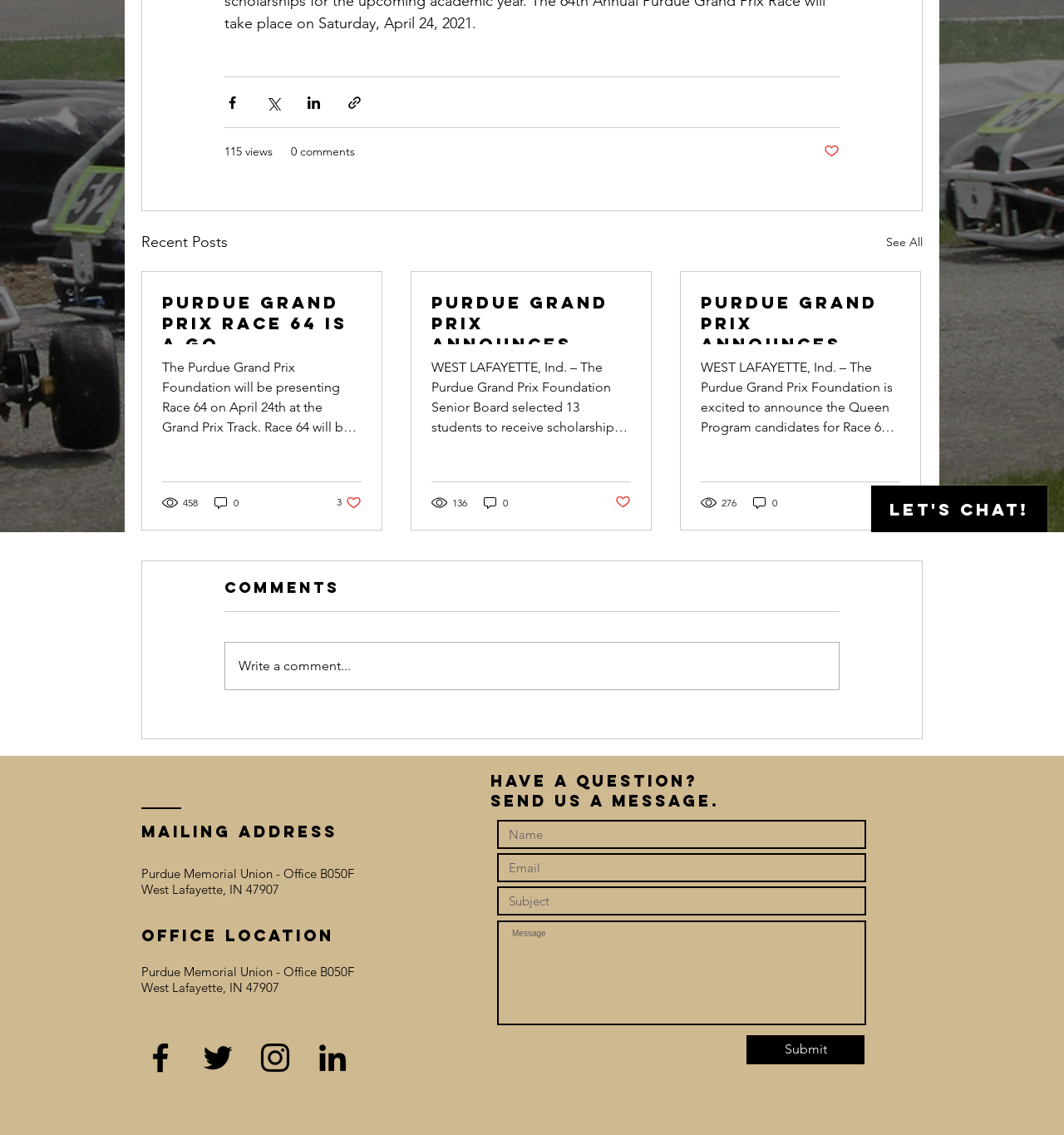Using the element description: "0 comments", determine the bounding box coordinates for the specified UI element. The coordinates should be four float numbers between 0 and 1, [left, top, right, bottom].

[0.273, 0.126, 0.334, 0.141]